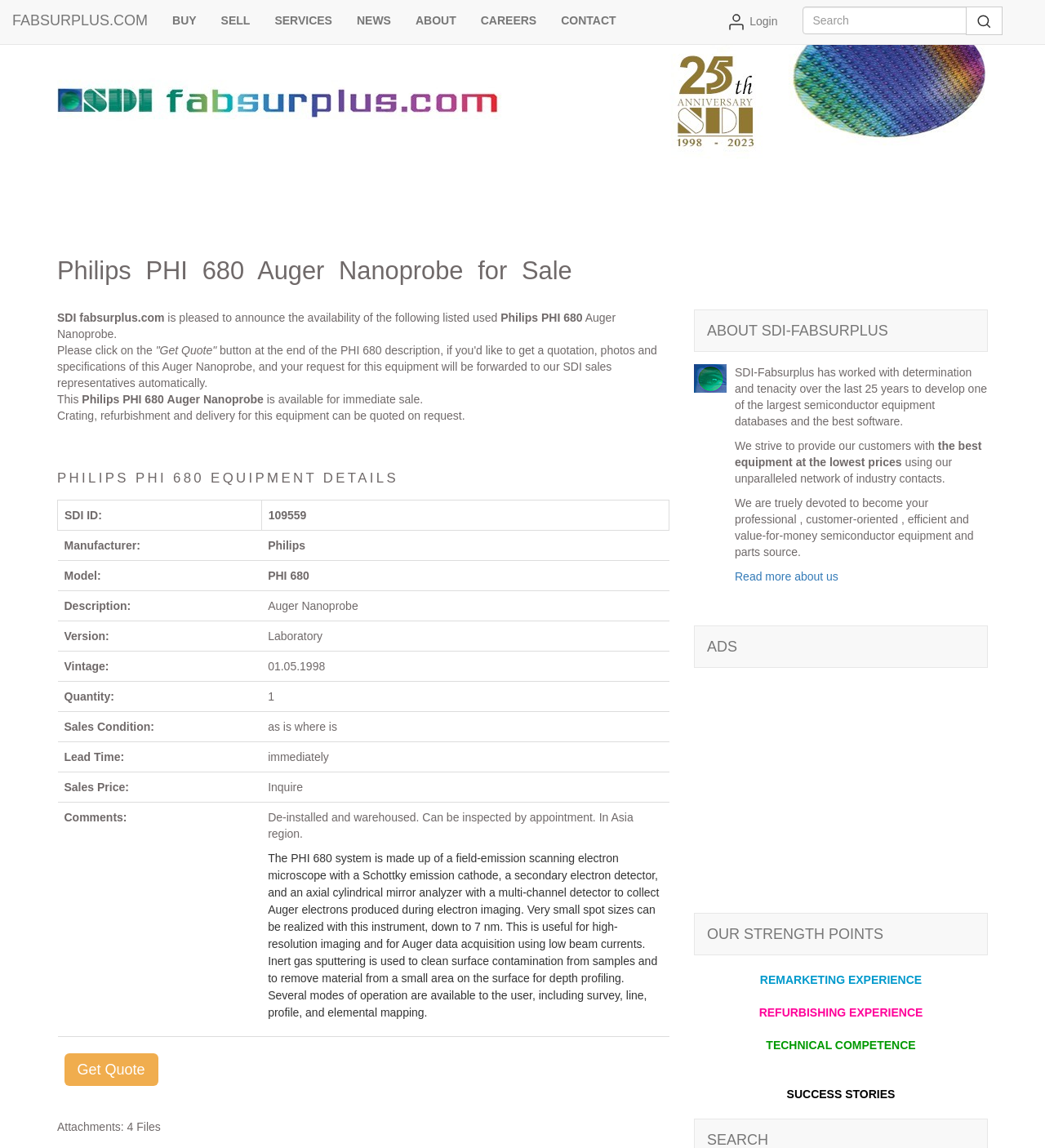What is the sales condition of the equipment?
Please provide a comprehensive and detailed answer to the question.

The sales condition of the equipment can be found in the equipment details table, where the 'Sales Condition:' column has the value 'as is where is'.